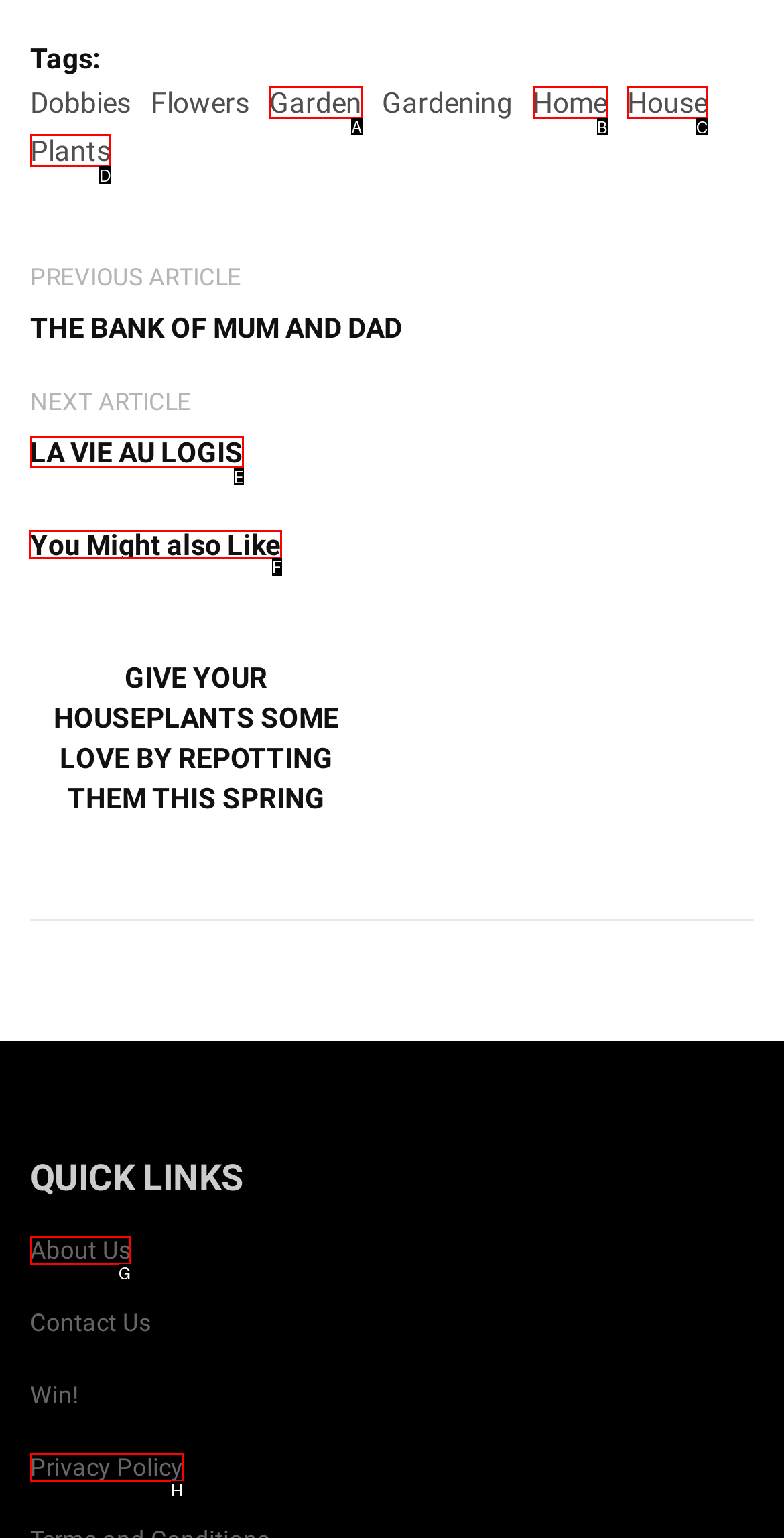Determine which option you need to click to execute the following task: read the 'You Might also Like' heading. Provide your answer as a single letter.

F